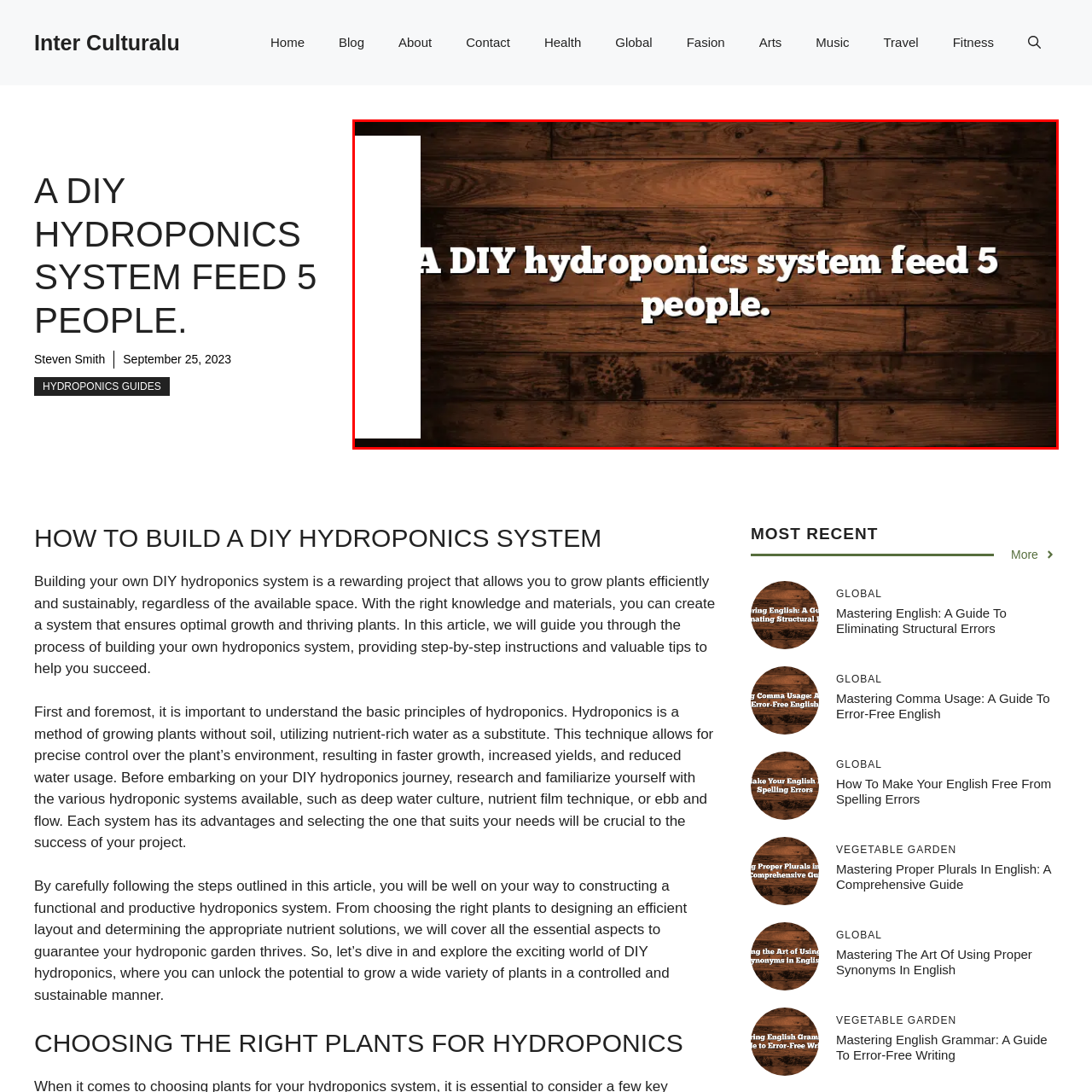Explain in detail what is happening in the red-marked area of the image.

The image features a striking text overlay that reads "A DIY hydroponics system feed 5 people." This bold statement is presented against a rustic wooden background, highlighting the essence of sustainability and self-sufficiency that a hydroponics system represents. This visual encapsulates the spirit of DIY projects aimed at promoting efficient and sustainable plant growth, suggesting the article provides insights into creating a hydroponics system capable of supporting the nutritional needs of multiple individuals. Suitable for gardeners and eco-enthusiasts alike, the image effectively introduces the topic of sustainable living through innovative agricultural practices.